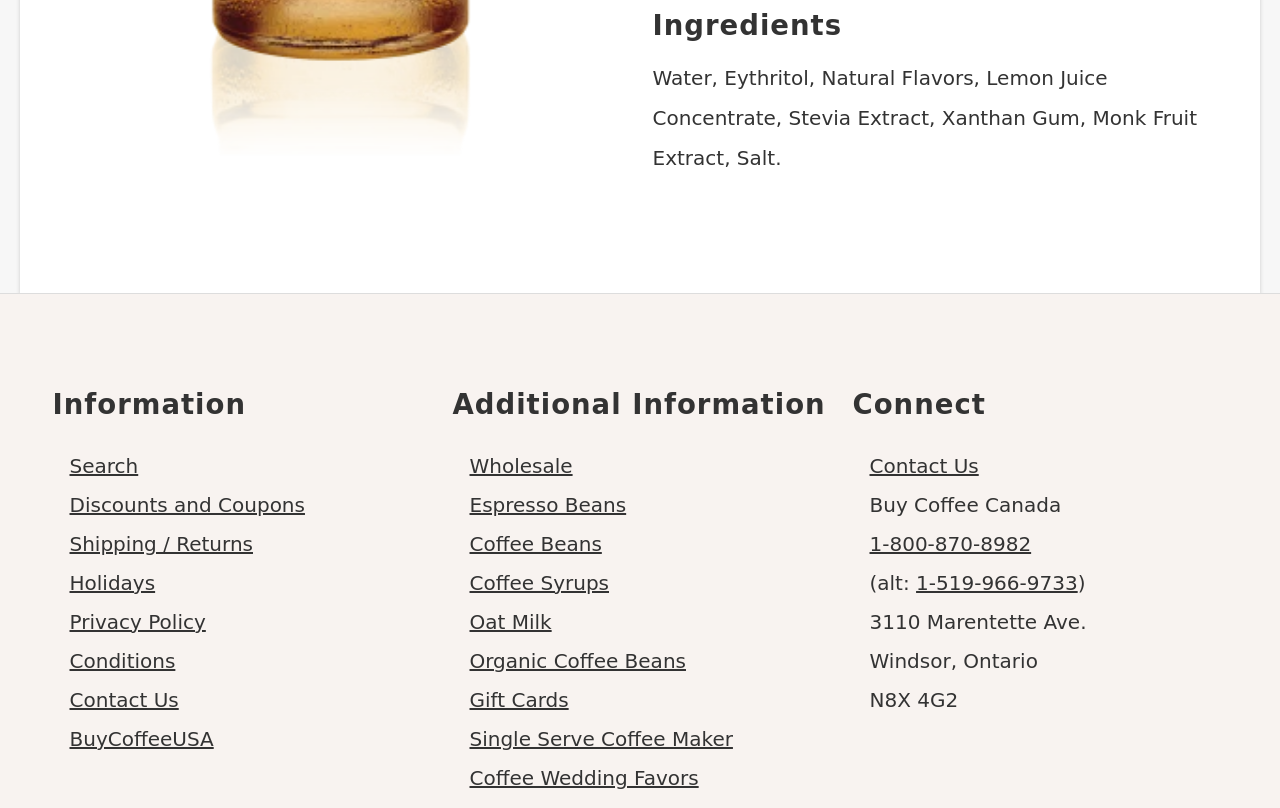Locate the bounding box coordinates of the clickable region necessary to complete the following instruction: "Contact 'BuyCoffeeUSA'". Provide the coordinates in the format of four float numbers between 0 and 1, i.e., [left, top, right, bottom].

[0.054, 0.9, 0.167, 0.929]